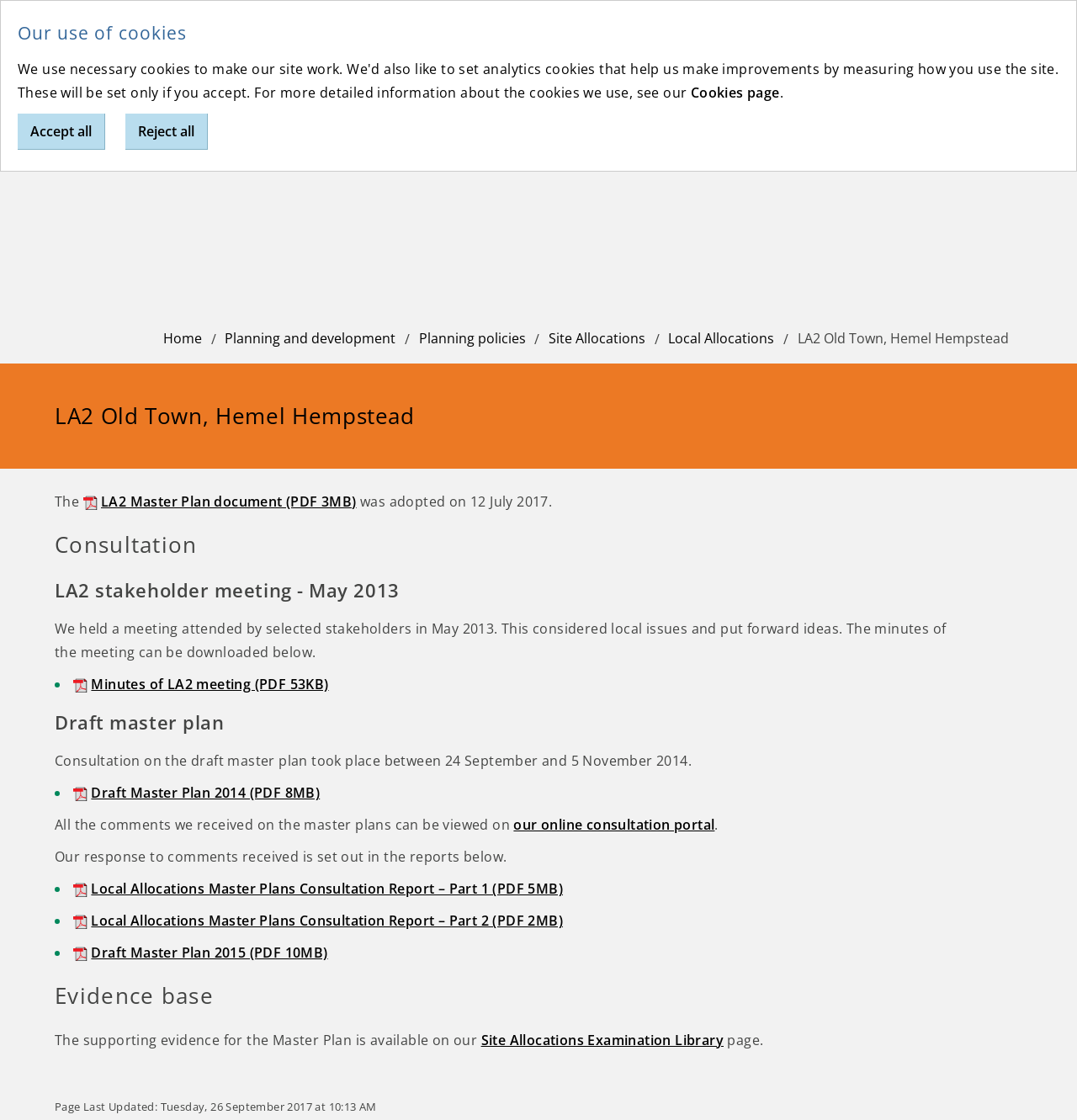Identify the bounding box coordinates for the element you need to click to achieve the following task: "Click the 'BLOG' link". Provide the bounding box coordinates as four float numbers between 0 and 1, in the form [left, top, right, bottom].

None